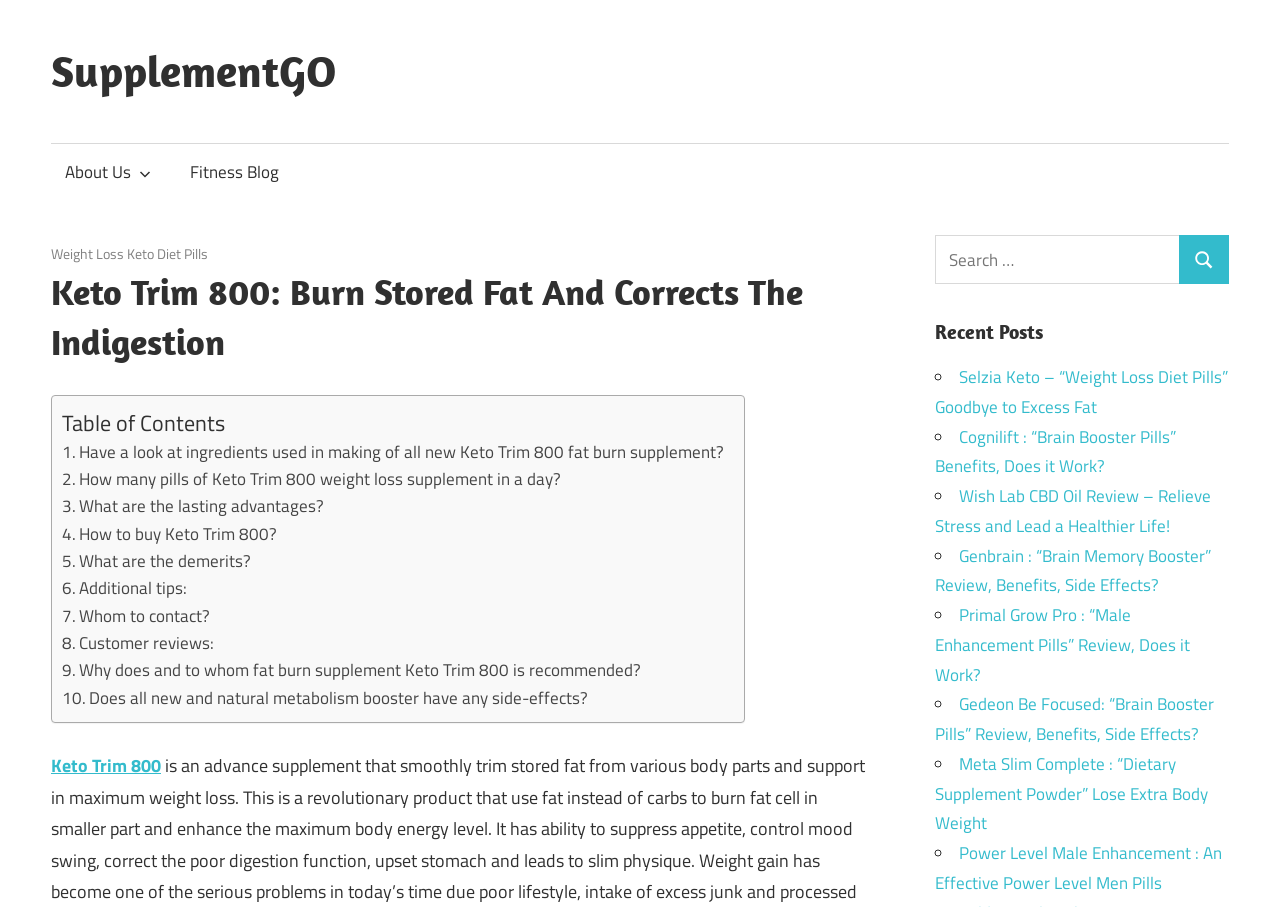Extract the primary headline from the webpage and present its text.

Keto Trim 800: Burn Stored Fat And Corrects The Indigestion